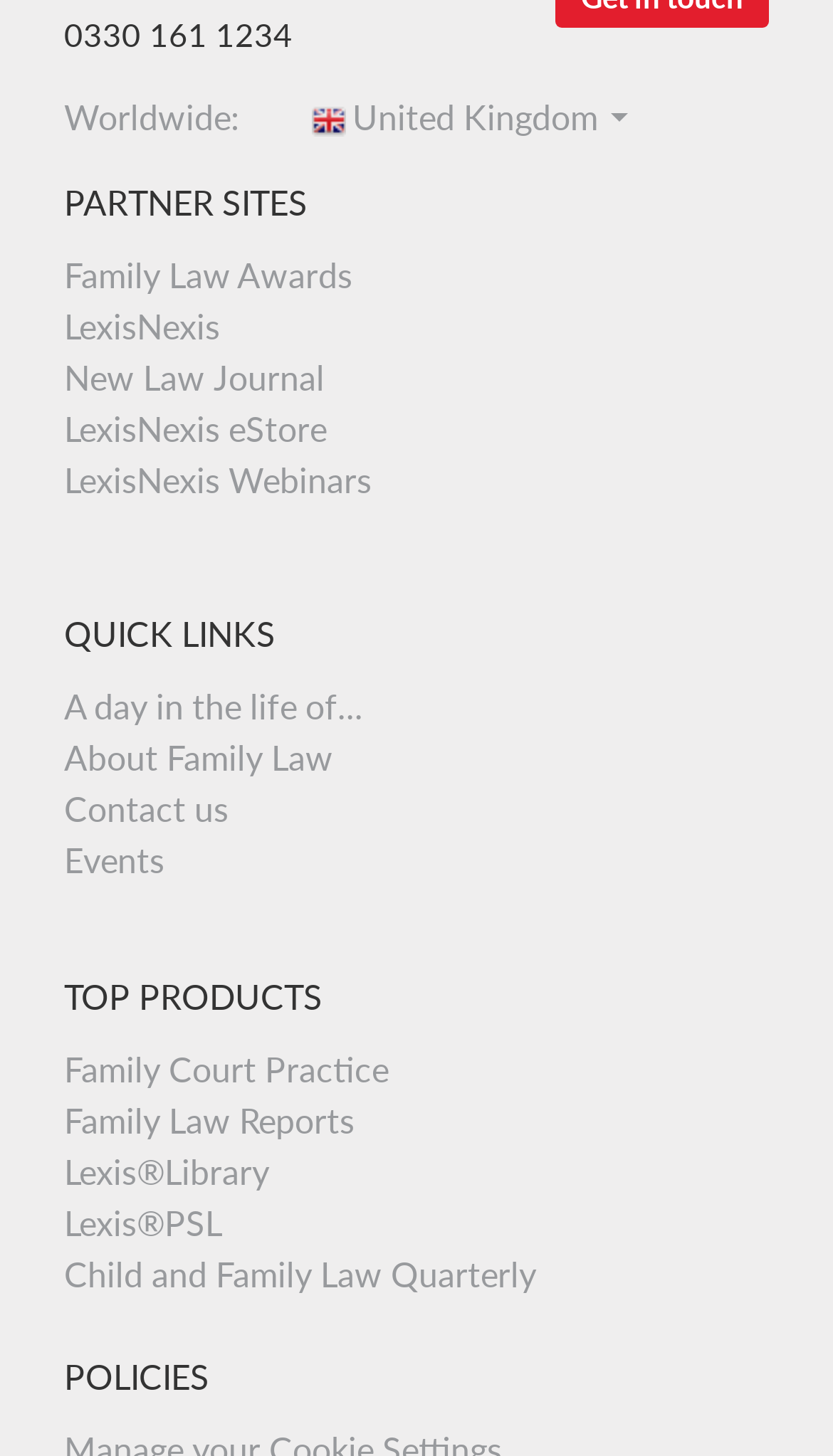How many QUICK LINKS are there? Examine the screenshot and reply using just one word or a brief phrase.

5